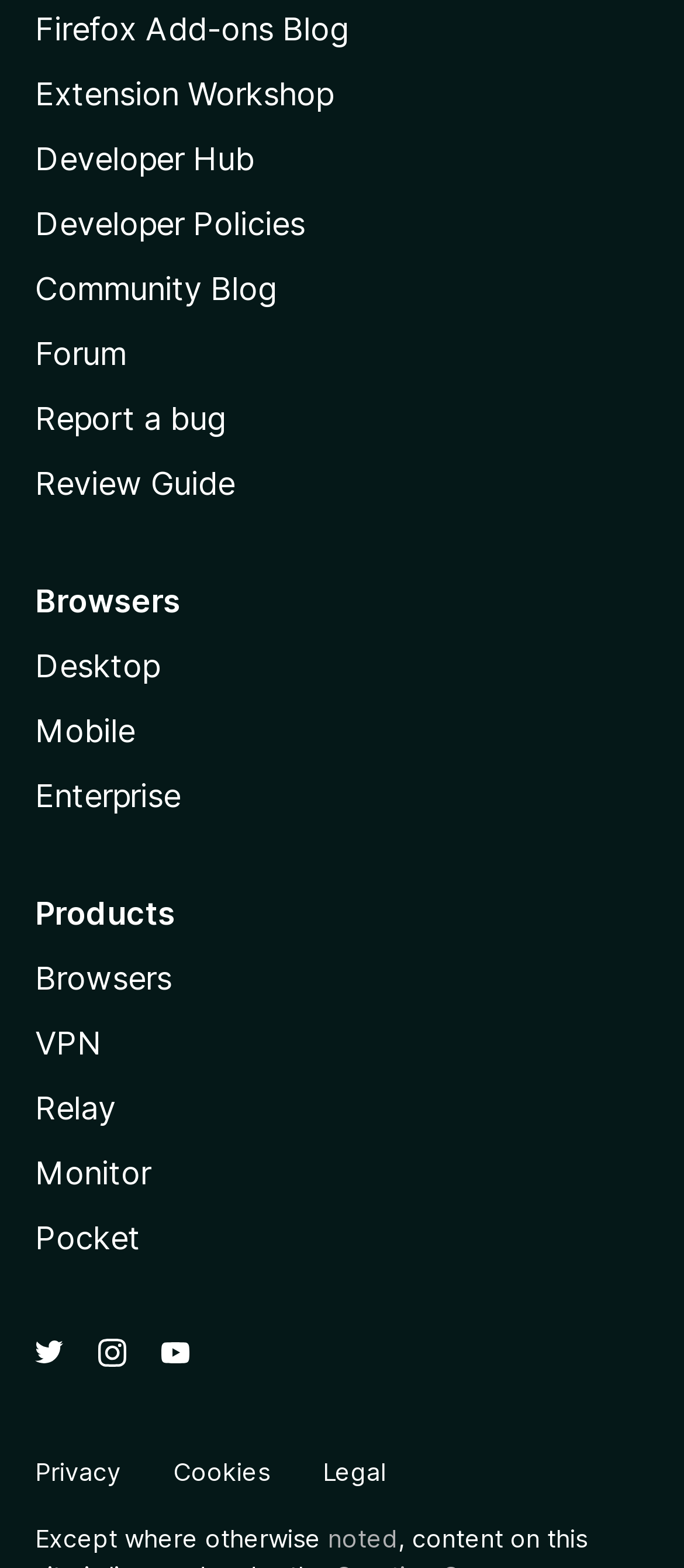Determine the bounding box coordinates for the clickable element required to fulfill the instruction: "Visit the Forum". Provide the coordinates as four float numbers between 0 and 1, i.e., [left, top, right, bottom].

[0.051, 0.213, 0.185, 0.237]